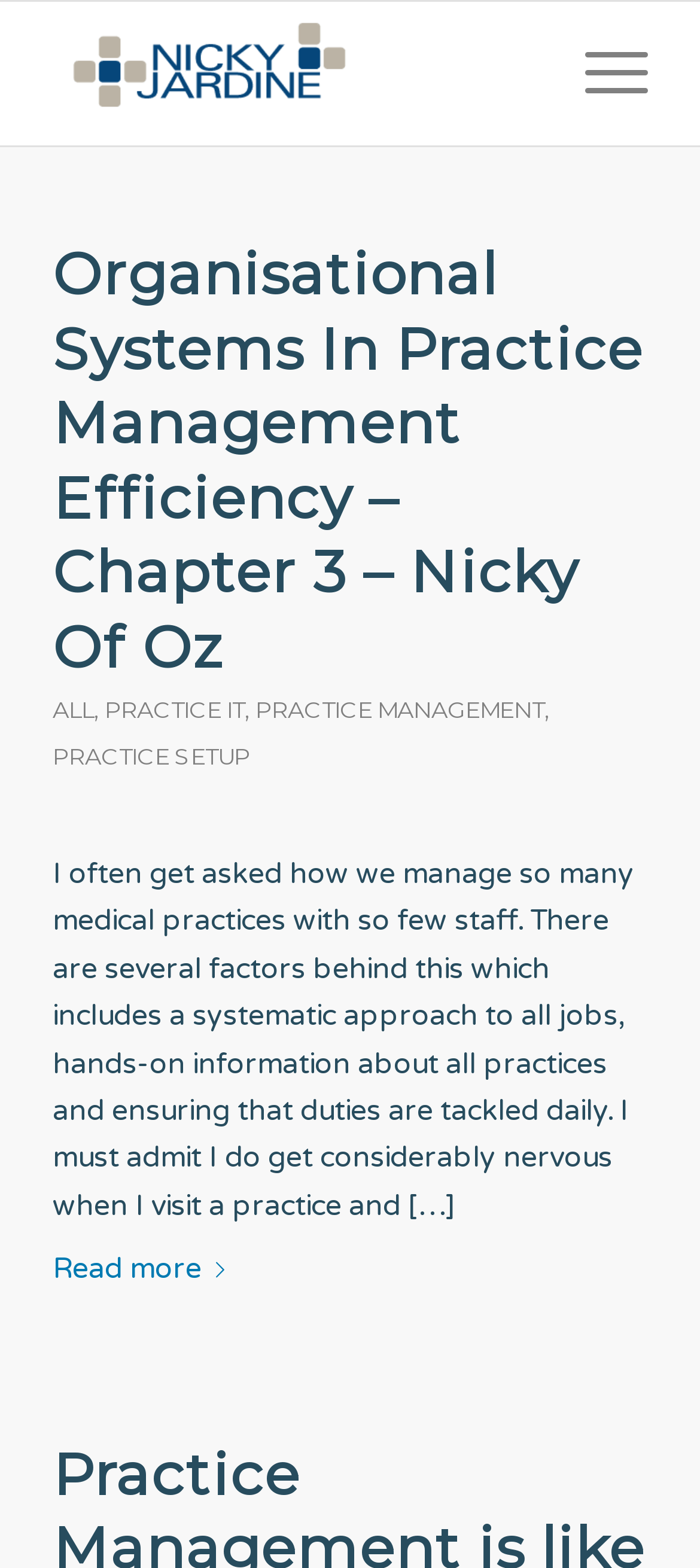Give a one-word or phrase response to the following question: Where is the 'Read more' button located?

Bottom of the article